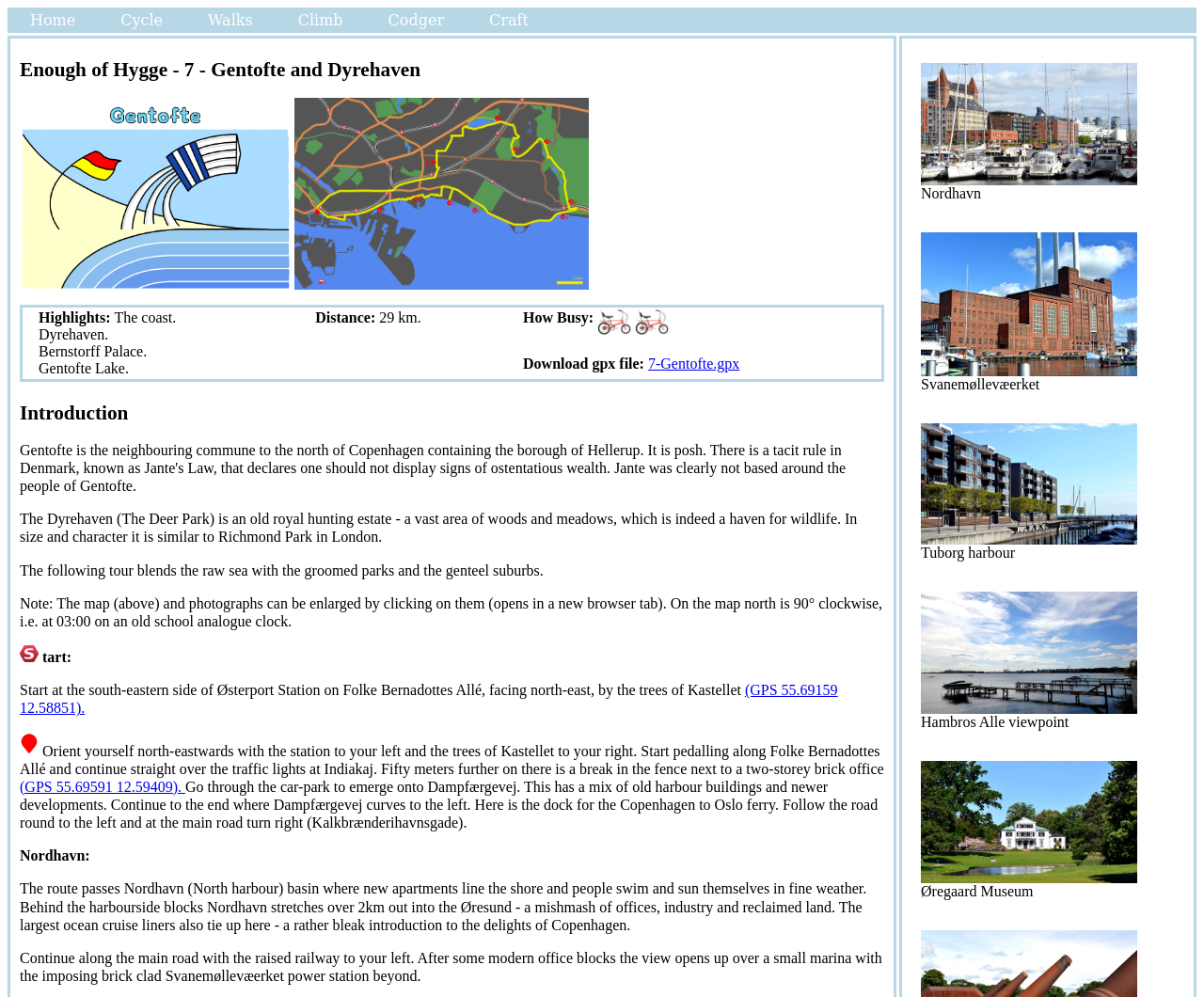Specify the bounding box coordinates of the element's area that should be clicked to execute the given instruction: "Click on the 'Map for the Gentofte and Dyrehaven cycle tour Copenhagen' link". The coordinates should be four float numbers between 0 and 1, i.e., [left, top, right, bottom].

[0.245, 0.098, 0.489, 0.114]